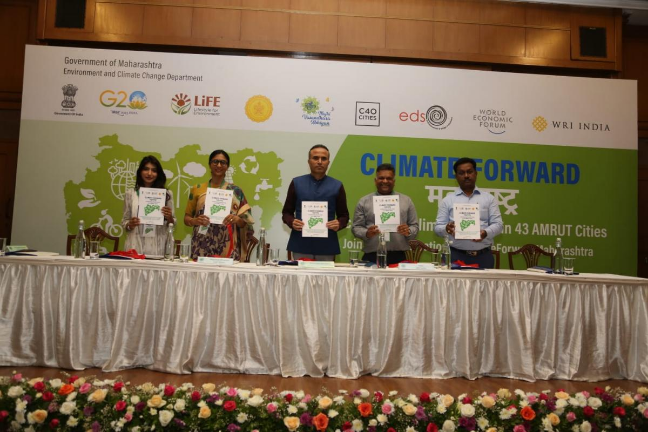Offer a detailed narrative of the image's content.

The image captures a significant moment from a launch event organized by the Government of Maharashtra's Environment and Climate Change Department. In the forefront, a diverse group of five representatives stands proudly behind a table adorned with floral decorations. Each individual holds a document titled "Climate Forward," symbolizing the commitment to accelerating climate action in 43 AMRUT cities.

The backdrop features logos of various collaborating organizations, including the G20, LiFE, and the World Economic Forum, underscoring the partnership's global significance. The vibrant green "Climate Forward" banner highlights the initiative's focus, while the event reflects a collective effort to address climate change in Maharashtra. This moment signifies a step towards advancing sustainable practices and fostering awareness around environmental stewardship in urban areas.